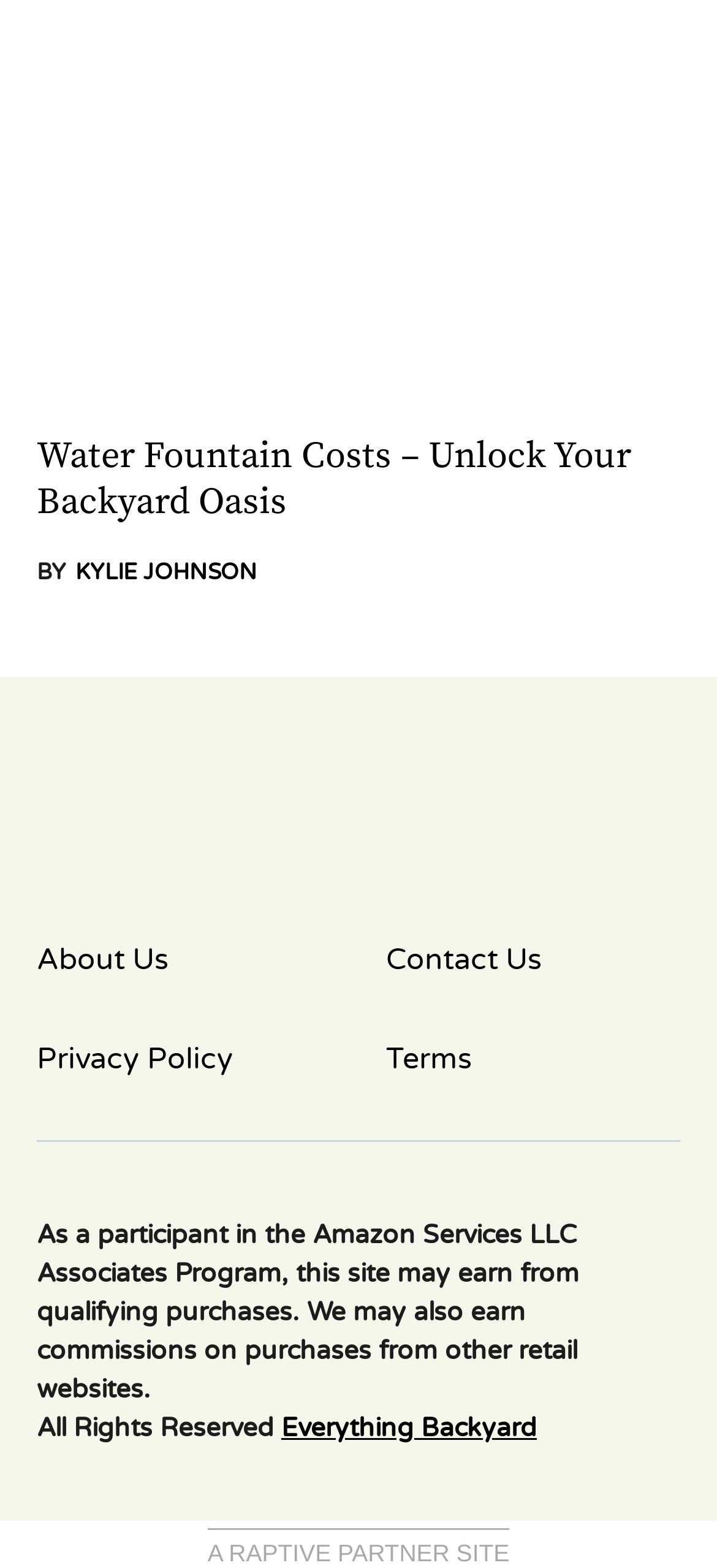Please determine the bounding box coordinates of the element's region to click for the following instruction: "contact the website administrator".

[0.538, 0.598, 0.949, 0.626]